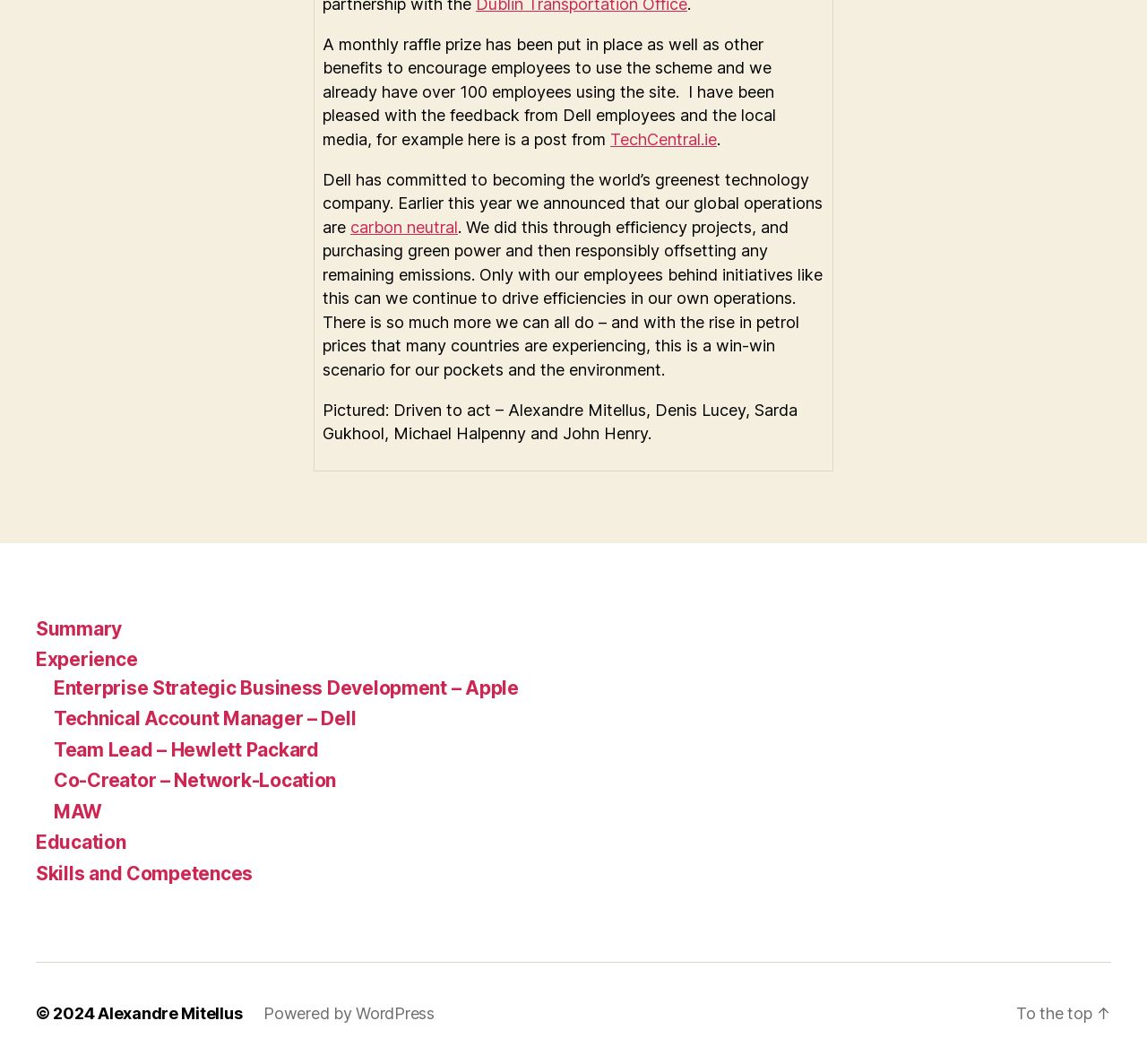Answer the following query concisely with a single word or phrase:
What is the year of the copyright?

2024